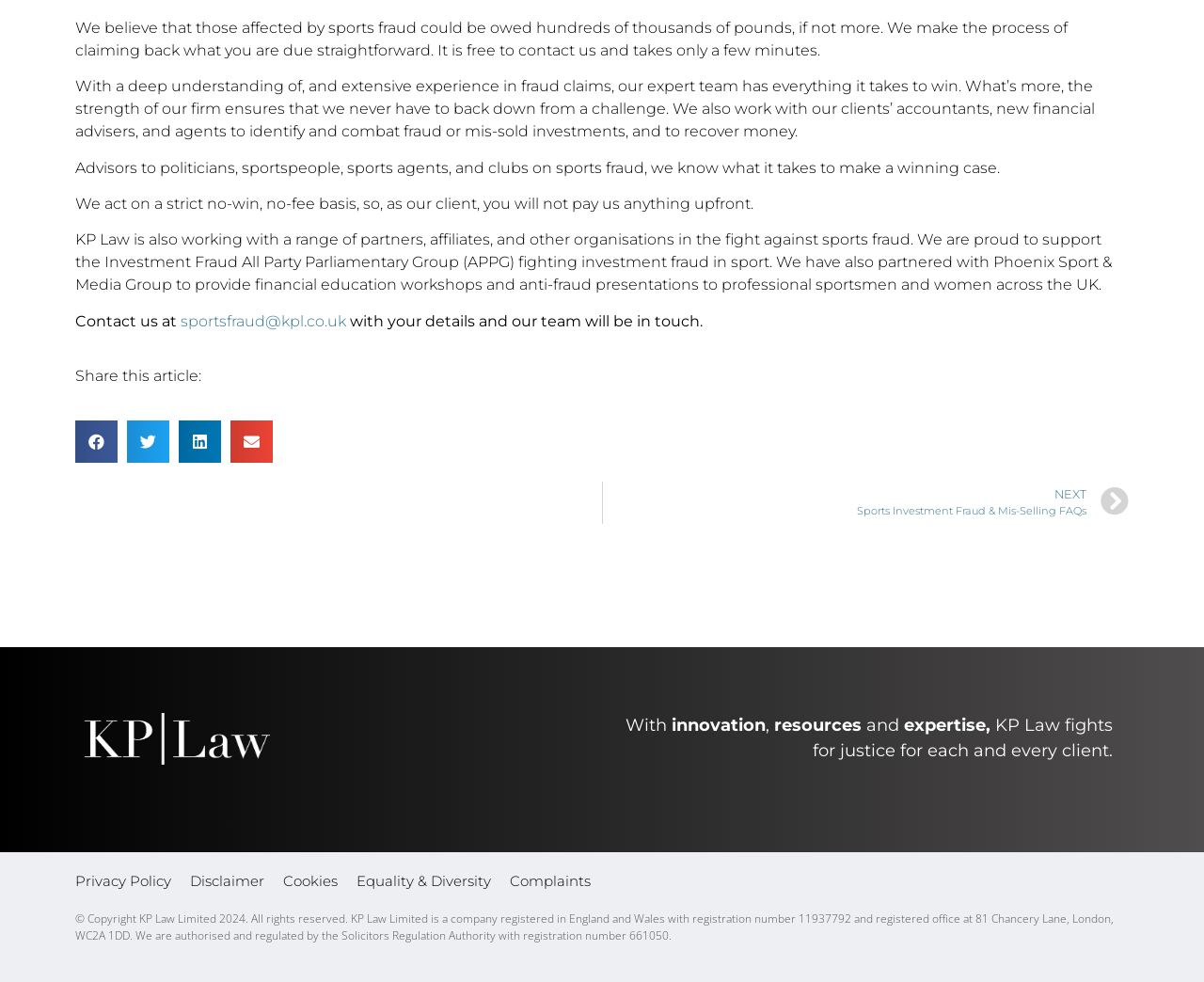Determine the bounding box coordinates for the clickable element to execute this instruction: "Contact us via email". Provide the coordinates as four float numbers between 0 and 1, i.e., [left, top, right, bottom].

[0.15, 0.318, 0.288, 0.336]